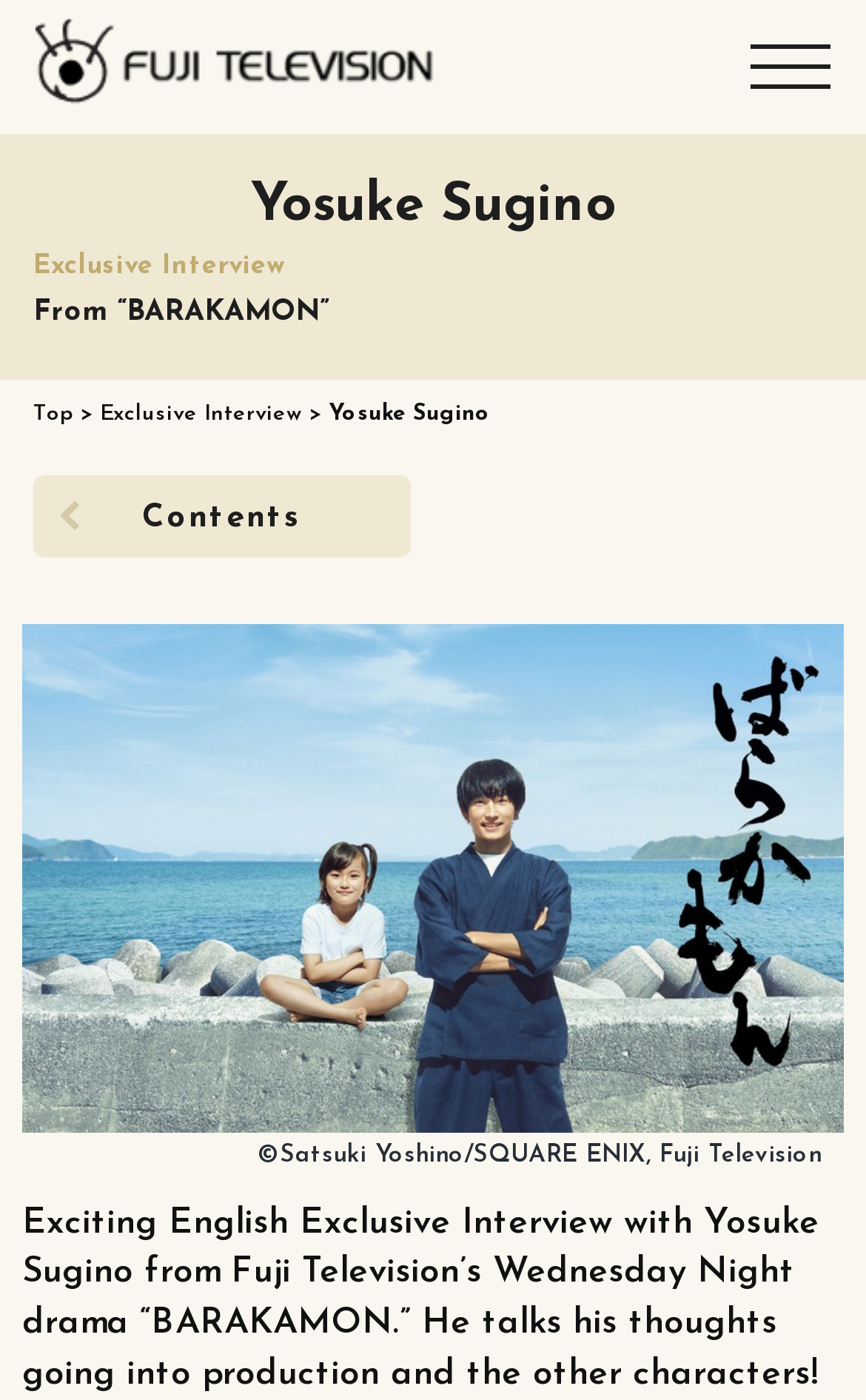Determine the bounding box coordinates of the UI element that matches the following description: "alt="FUJI TELEVISION NETWORK, INC."". The coordinates should be four float numbers between 0 and 1 in the format [left, top, right, bottom].

[0.041, 0.0, 0.516, 0.092]